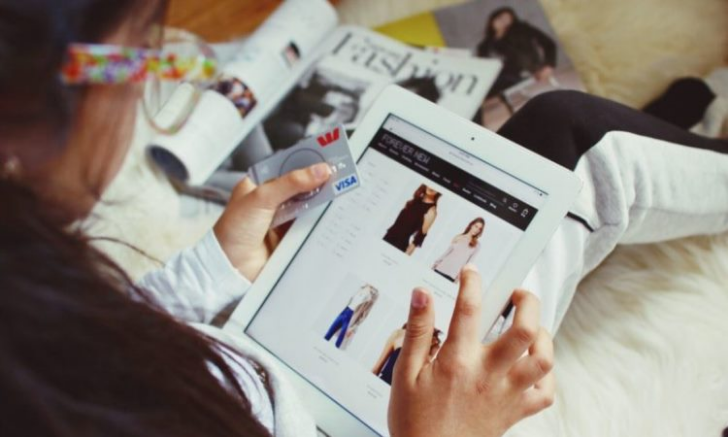Based on the image, provide a detailed and complete answer to the question: 
What is surrounding the person?

The person is surrounded by fashion magazines, which implies that they have a deep interest in style and shopping, and are likely to be inspired by the latest fashion trends.